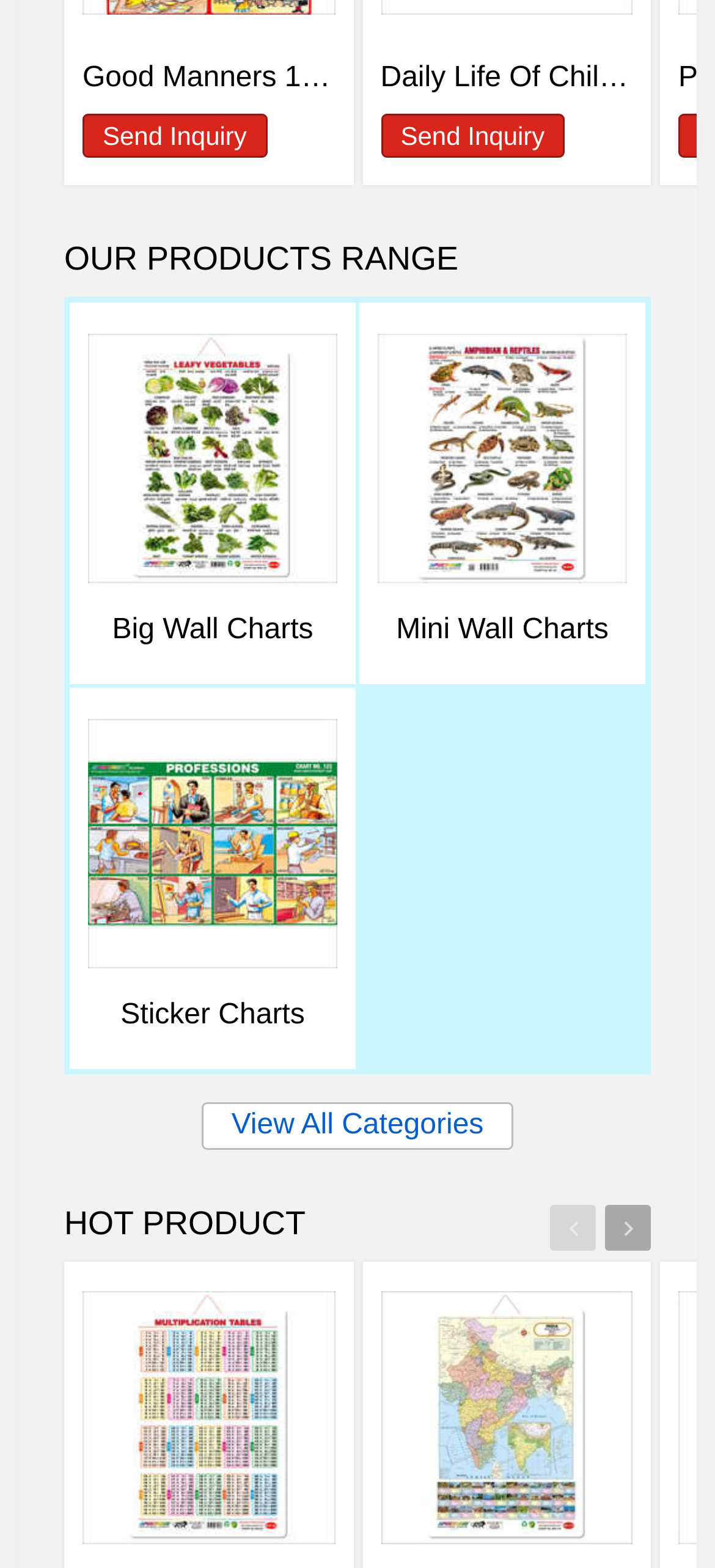What is the direction of the arrow icon located at [0.858, 0.774, 0.899, 0.793]?
Look at the image and answer with only one word or phrase.

right